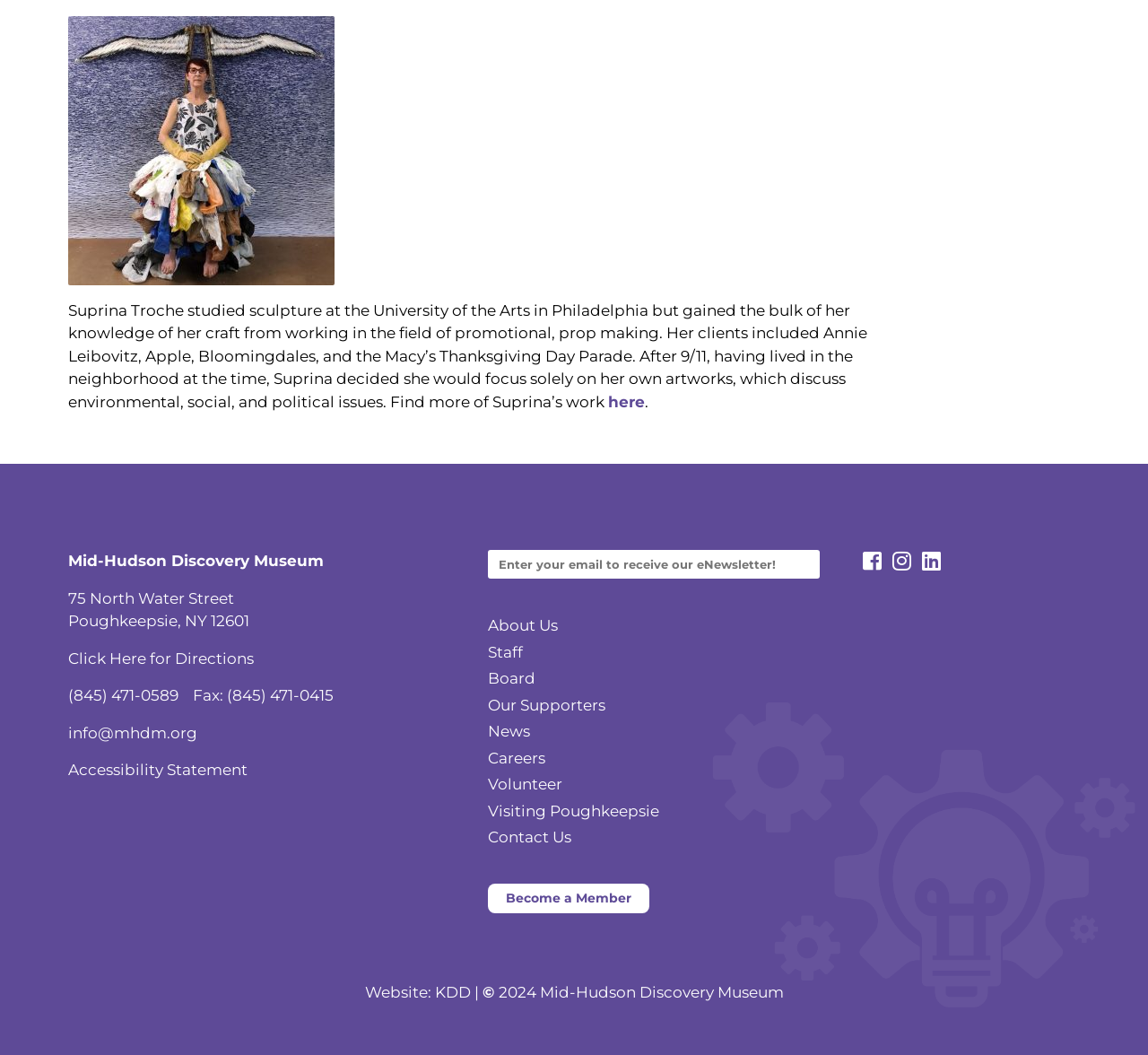Please specify the bounding box coordinates of the clickable region to carry out the following instruction: "Visit the About Us page". The coordinates should be four float numbers between 0 and 1, in the format [left, top, right, bottom].

[0.425, 0.584, 0.486, 0.601]